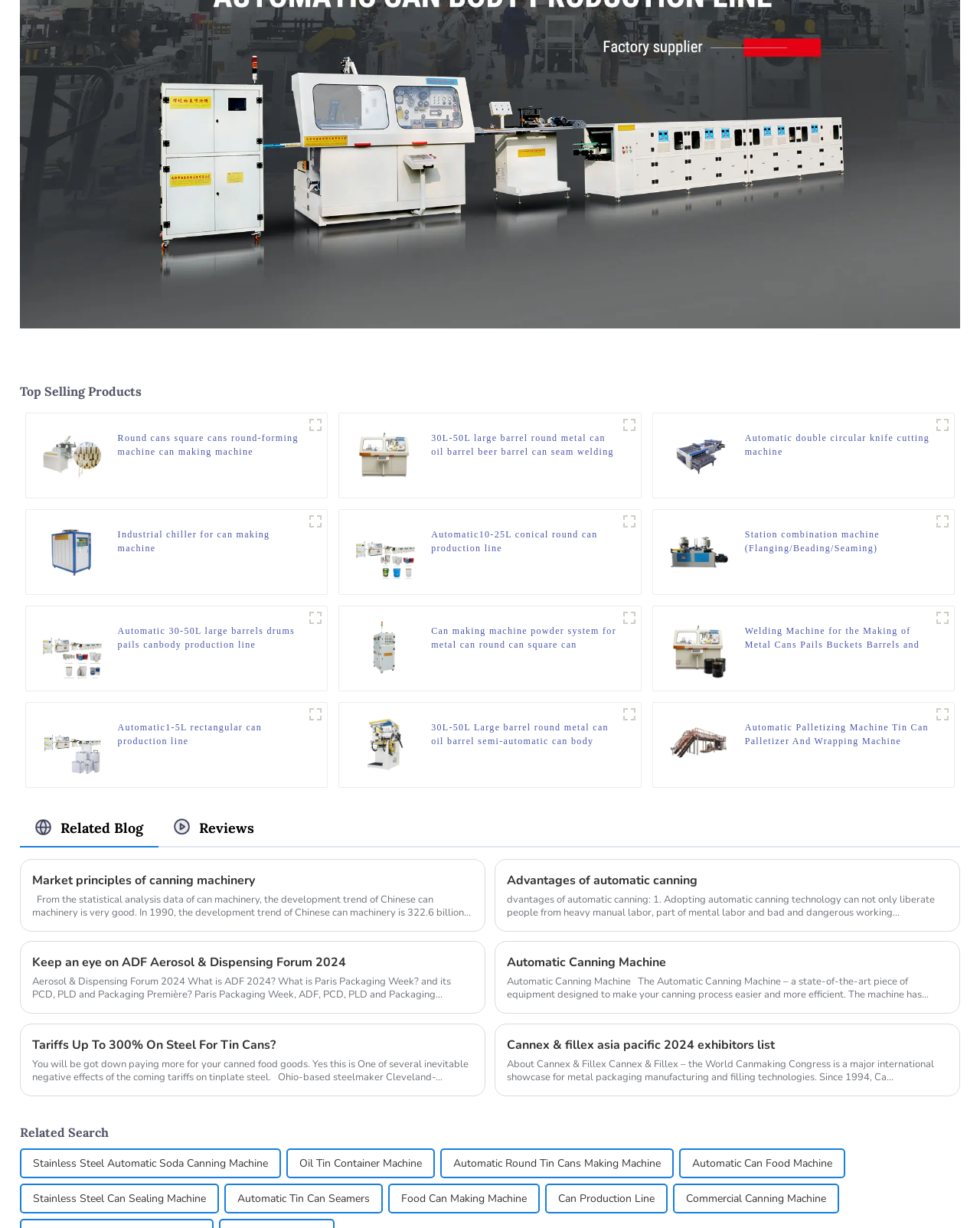Answer the question briefly using a single word or phrase: 
What is the main category of products shown on this webpage?

Can making machines